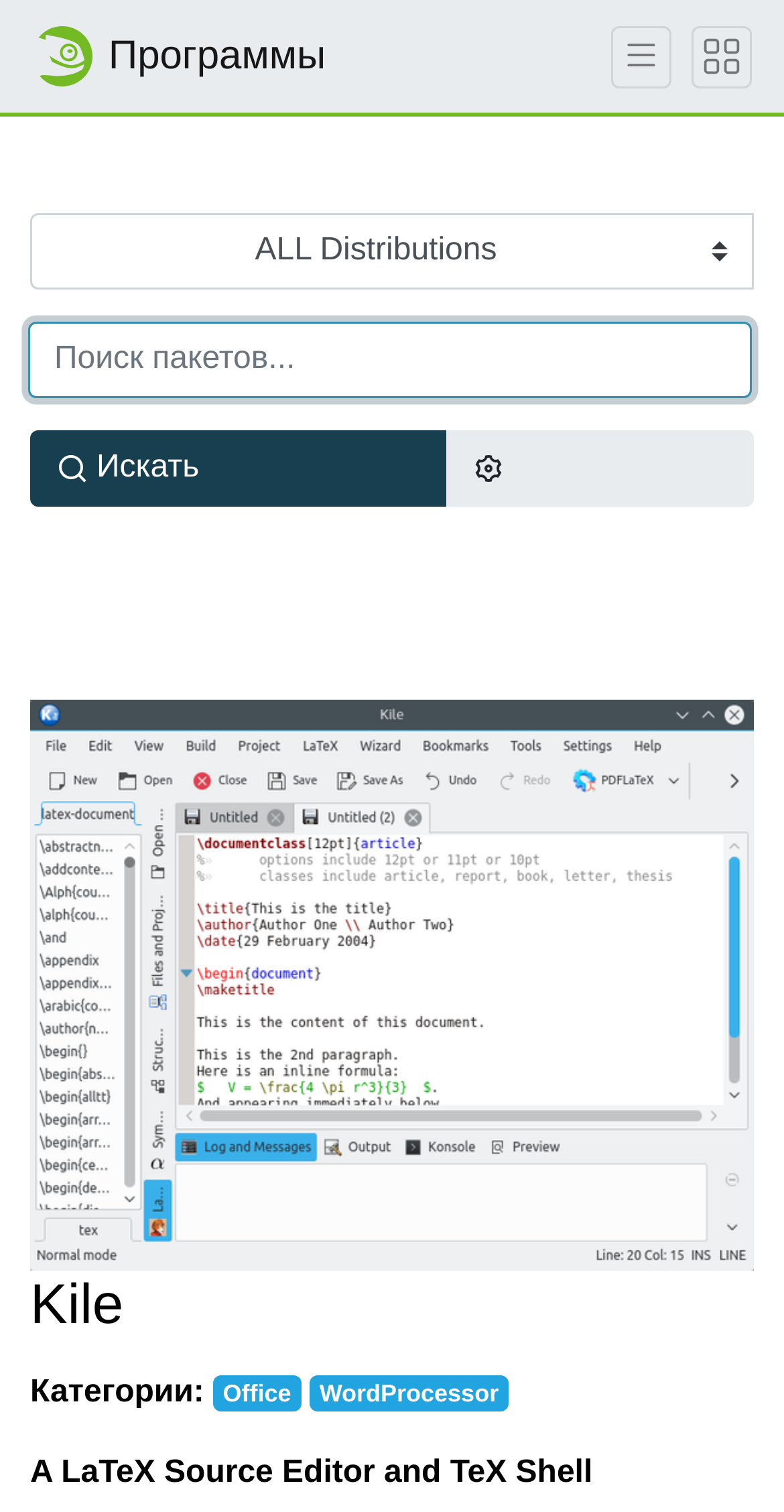Answer the question using only one word or a concise phrase: How many buttons are there in the top section?

3